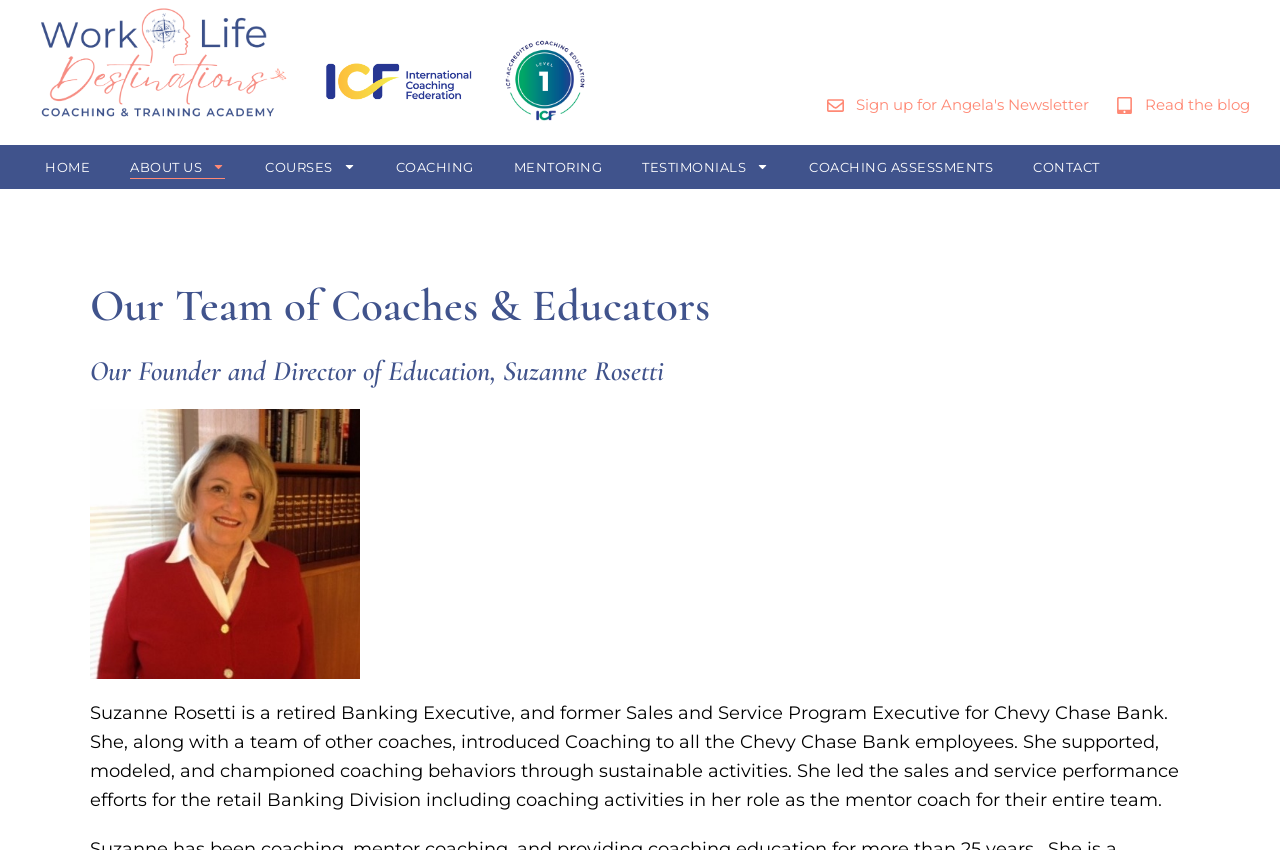Determine the bounding box coordinates for the HTML element described here: "About Us".

[0.102, 0.182, 0.176, 0.21]